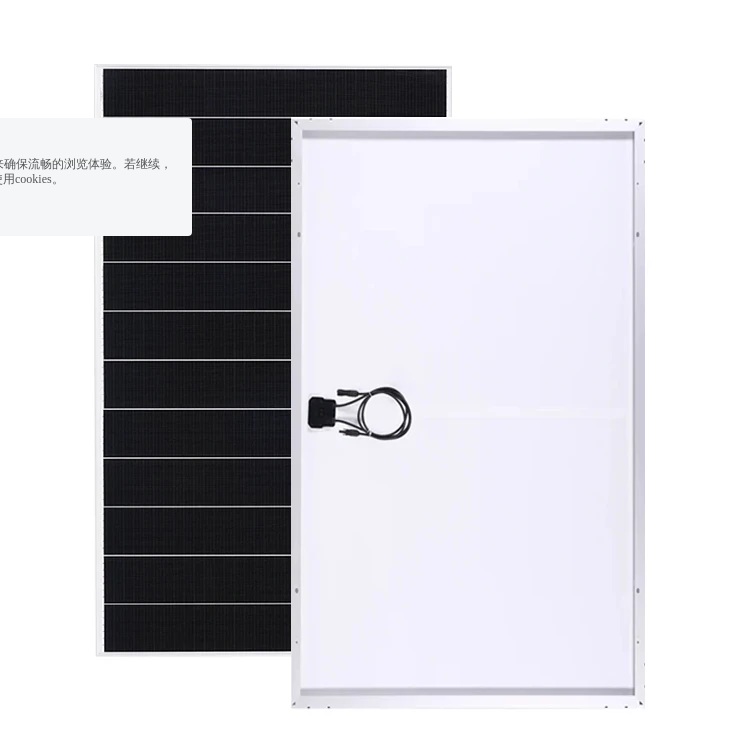Use a single word or phrase to answer the question: How many years of reliable service is the backsheet specified to provide?

Over 25 years